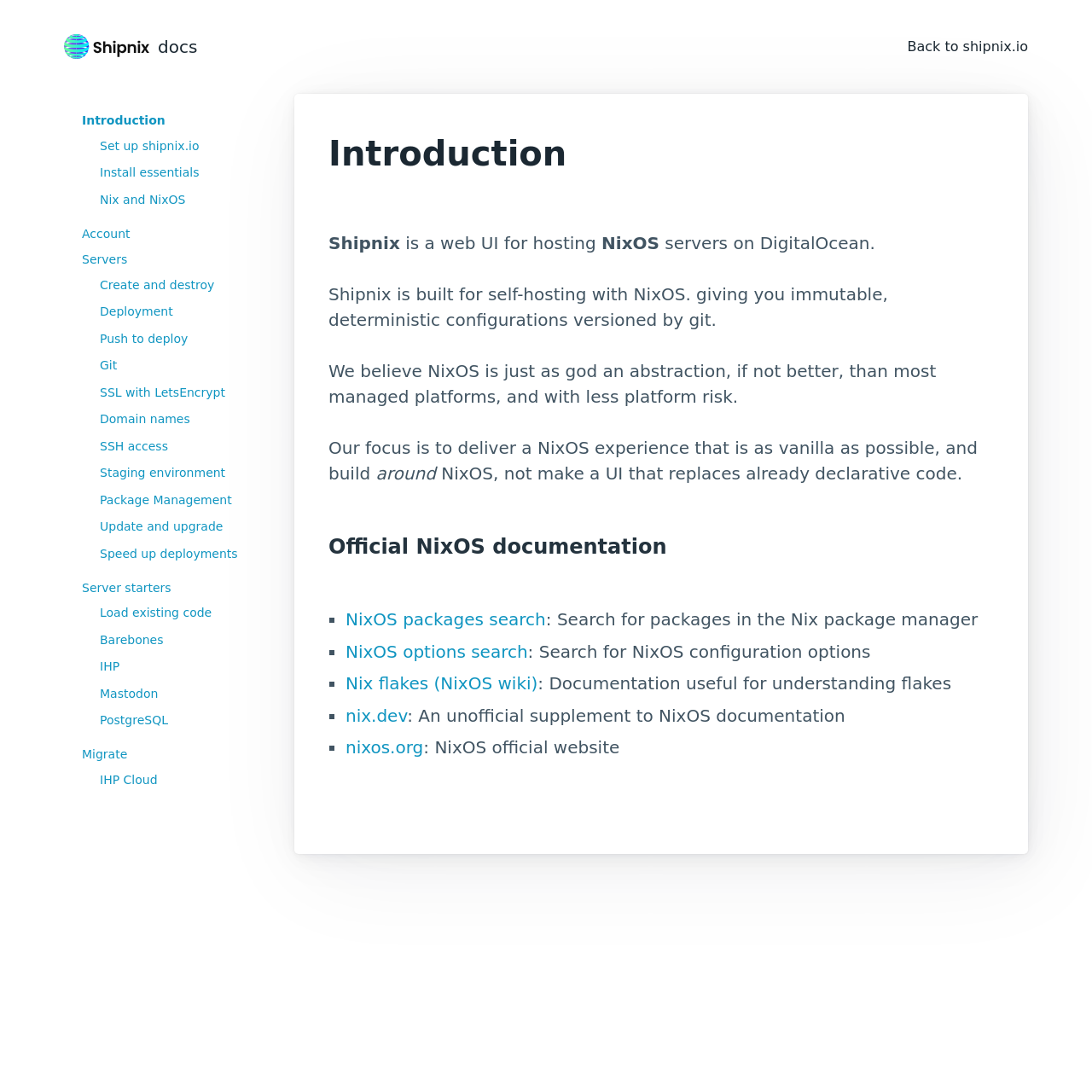What is Shipnix?
Look at the image and respond with a single word or a short phrase.

Web UI for hosting NixOS servers